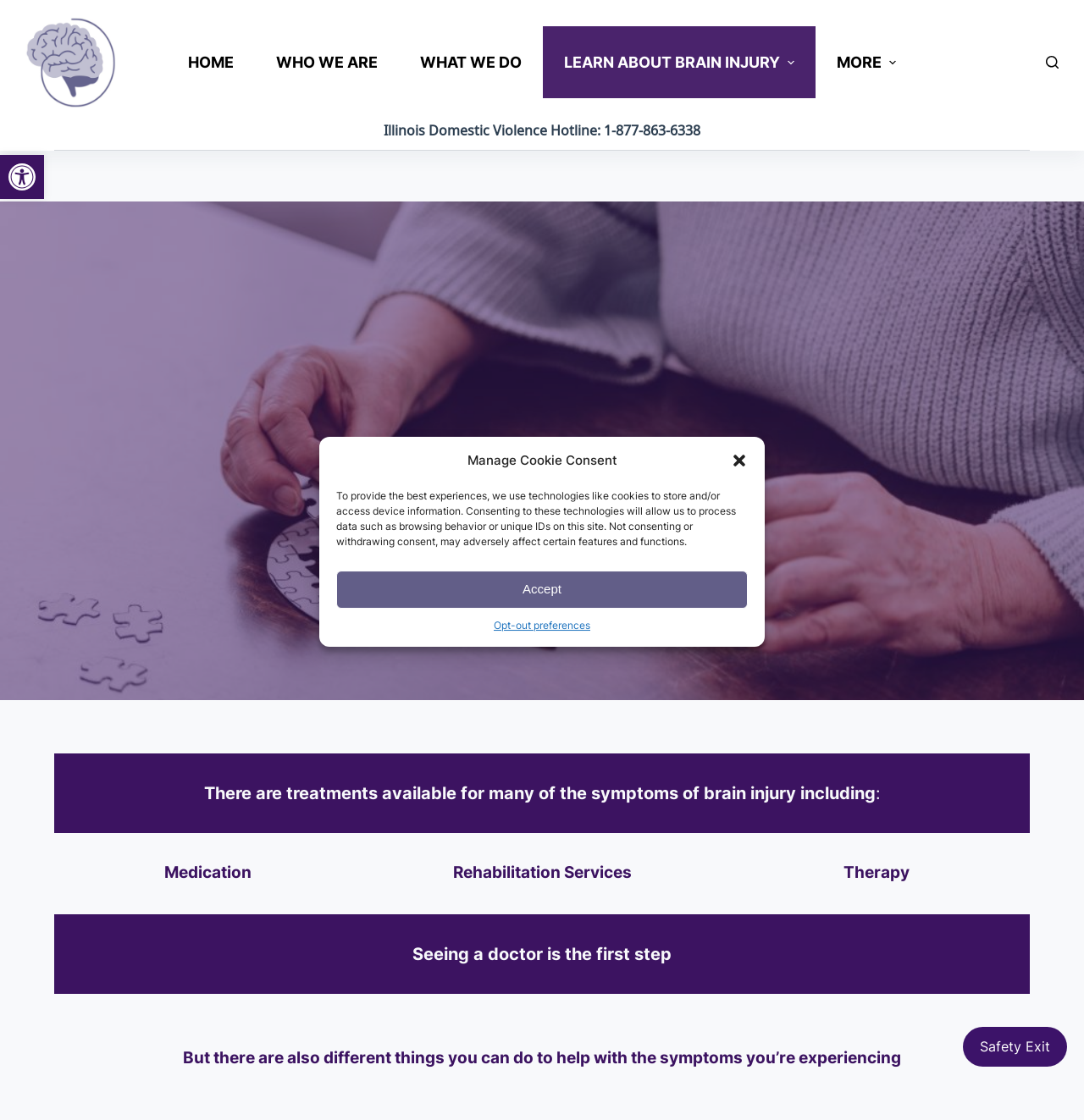Highlight the bounding box coordinates of the region I should click on to meet the following instruction: "Skip to content".

[0.0, 0.0, 0.031, 0.015]